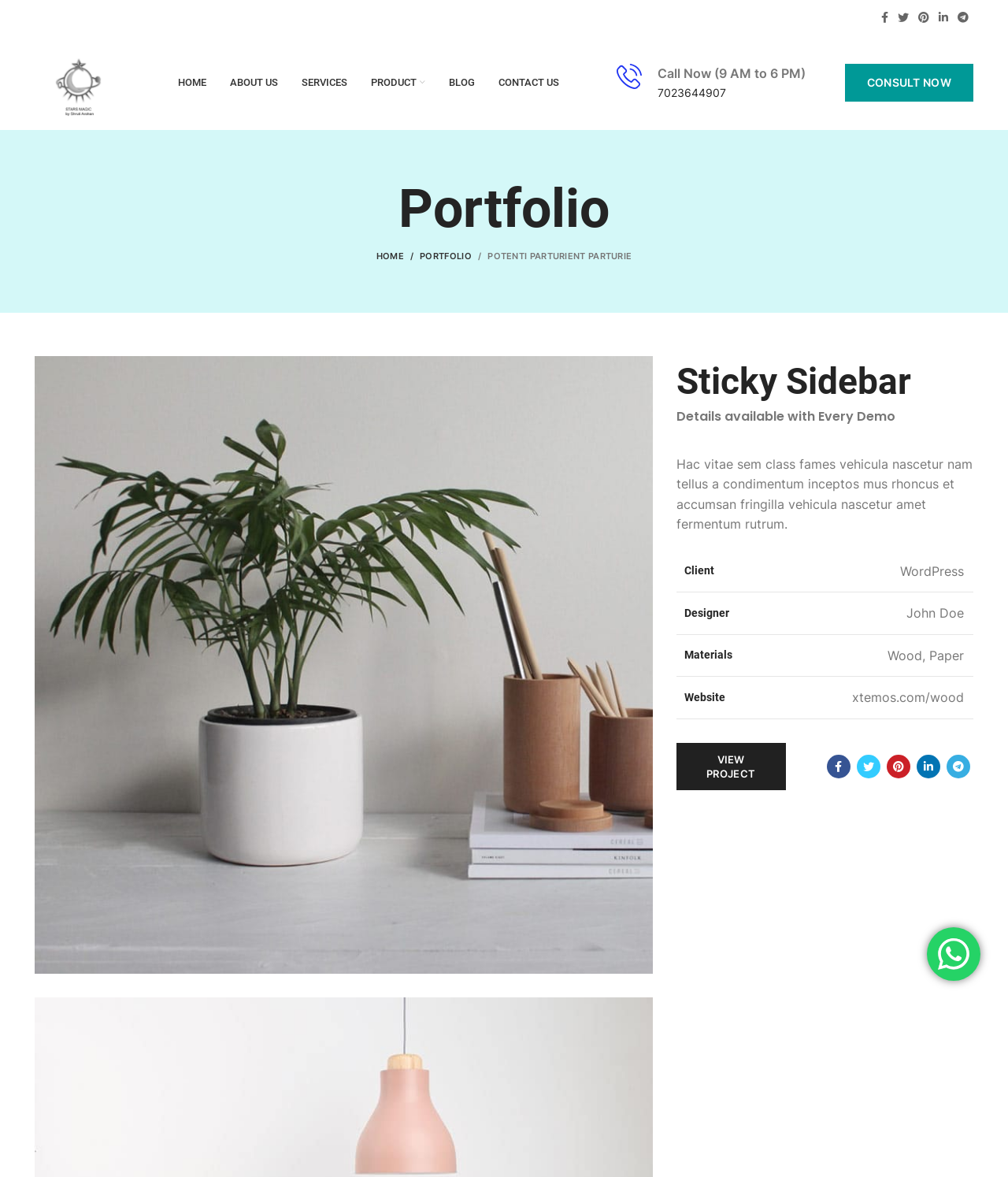Please identify the bounding box coordinates of the region to click in order to complete the task: "Consult now". The coordinates must be four float numbers between 0 and 1, specified as [left, top, right, bottom].

[0.838, 0.054, 0.966, 0.086]